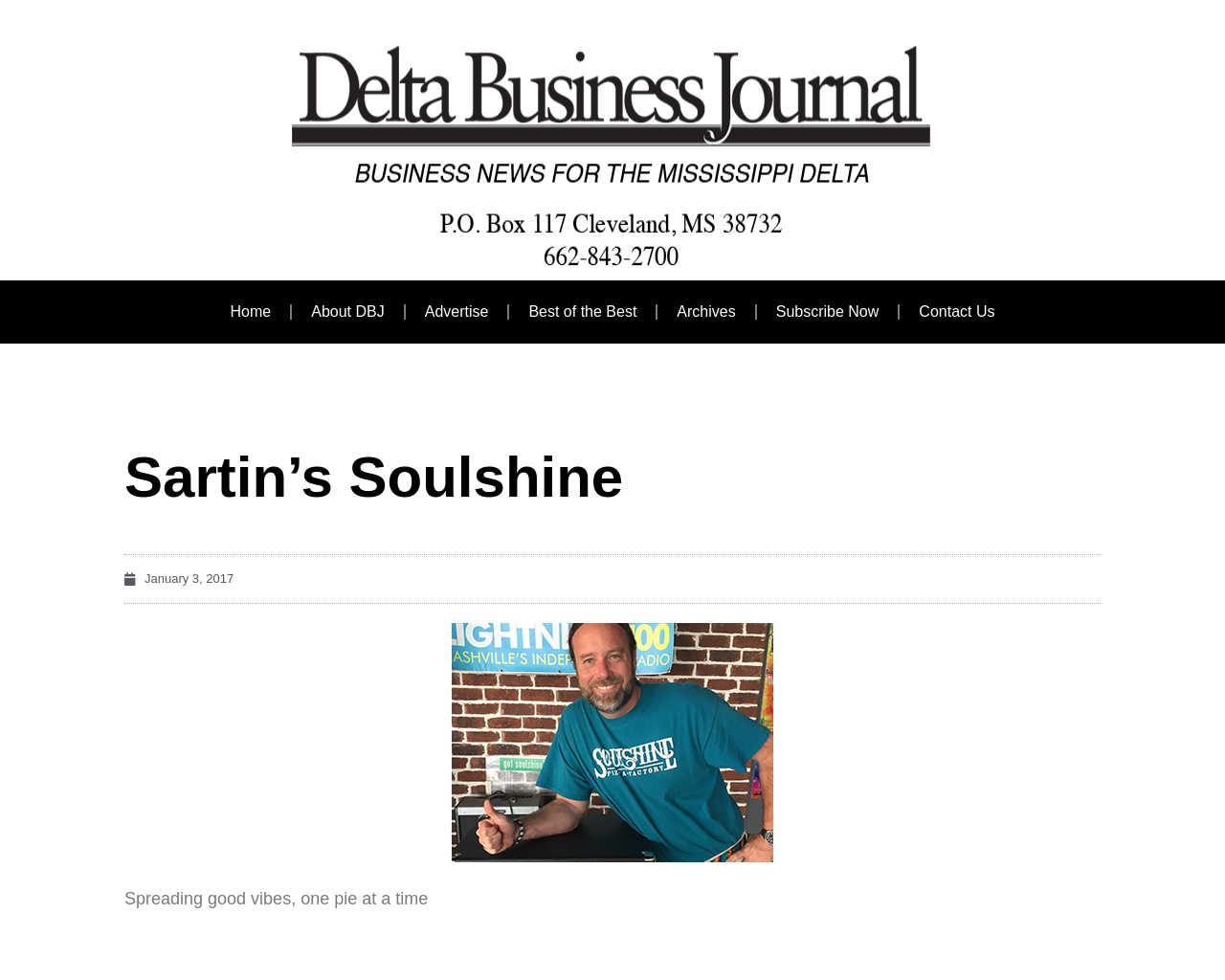Pinpoint the bounding box coordinates of the area that must be clicked to complete this instruction: "go to home page".

[0.172, 0.296, 0.237, 0.341]